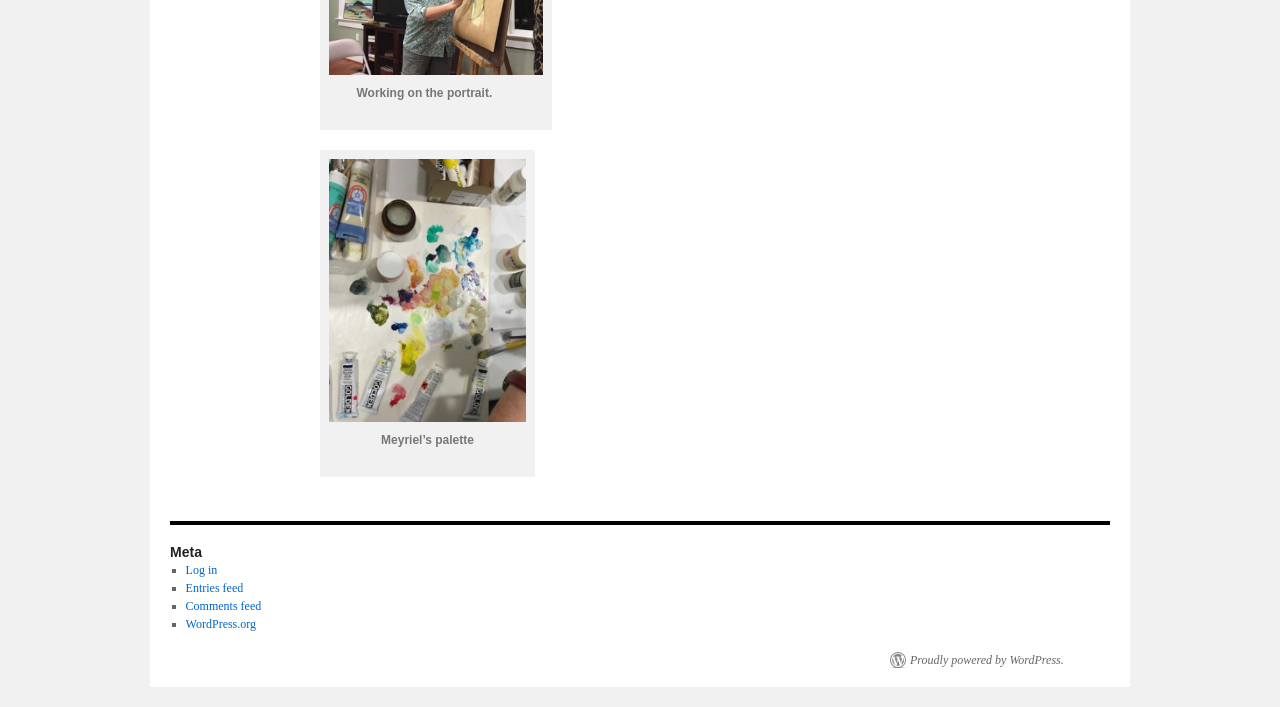Look at the image and answer the question in detail:
What is the name of the palette?

The question can be answered by looking at the image with the description 'Meyriel's palette' and the corresponding static text 'Meyriel’s palette'.